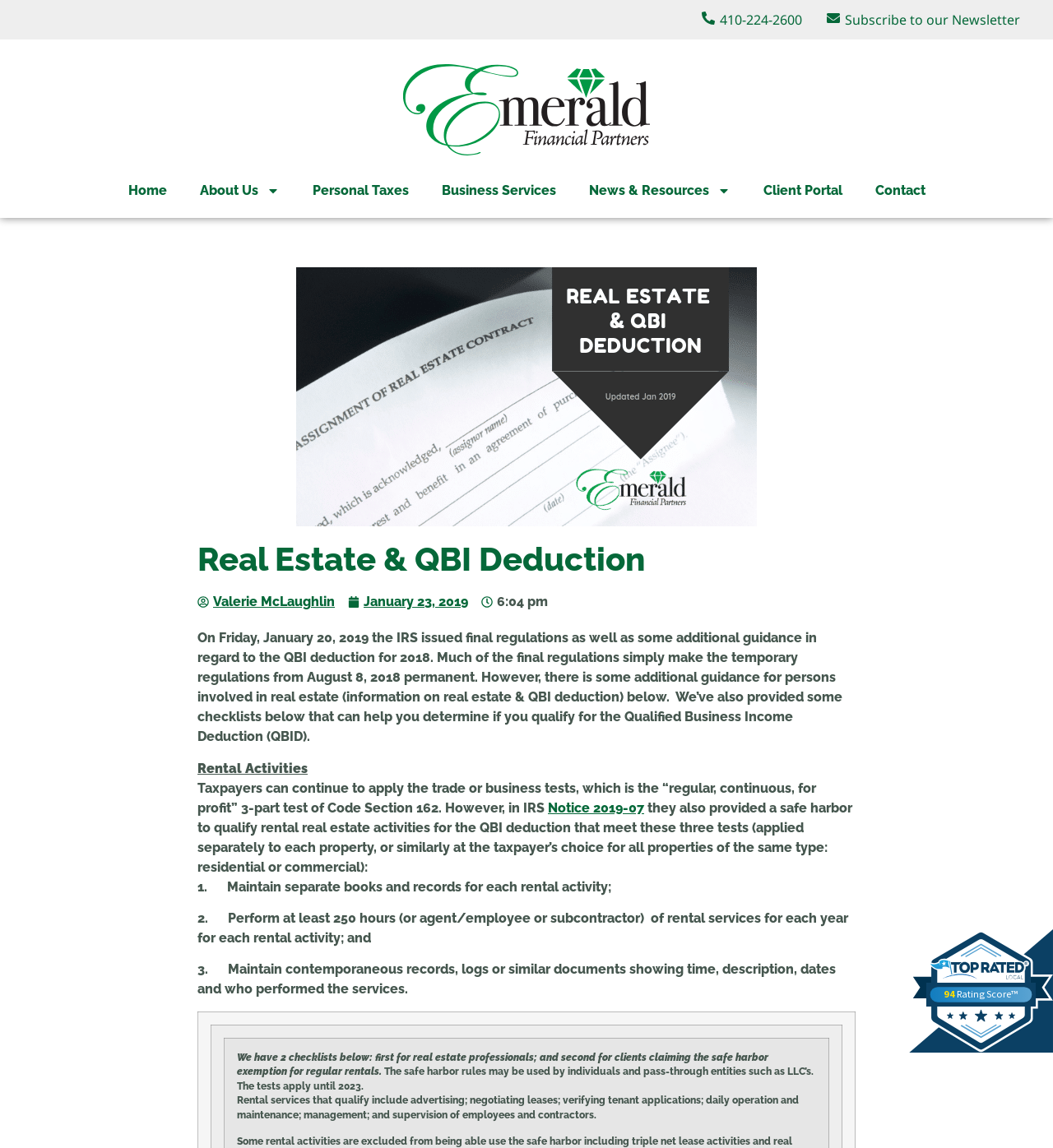Provide a comprehensive description of the webpage.

The webpage is about the Real Estate & QBI Deductions, specifically targeting real estate investors, owners, or professionals. At the top, there is a navigation menu with links to "Home", "About Us", "Personal Taxes", "Business Services", "News & Resources", "Client Portal", and "Contact". Some of these links have dropdown menus, indicated by the presence of images next to them.

Below the navigation menu, there is a large image related to "Real Estate Tax Strategies". The main content of the webpage is a news article or blog post titled "Real Estate & QBI Deduction" with a publication date of January 23, 2019, and an author named Valerie McLaughlin. The article discusses the final regulations and guidance issued by the IRS regarding the QBI deduction for 2018, specifically focusing on real estate.

The article is divided into sections, with headings and bullet points. It explains the trade or business tests for rental activities and provides a safe harbor to qualify rental real estate activities for the QBI deduction. The safe harbor is outlined in three points, each describing a requirement for rental activities to meet.

At the bottom of the webpage, there is a button with the logo and name of "Emerald Financial Partners", along with a rating score of 94. There are also two links to phone numbers and a newsletter subscription link at the top-right corner of the page.